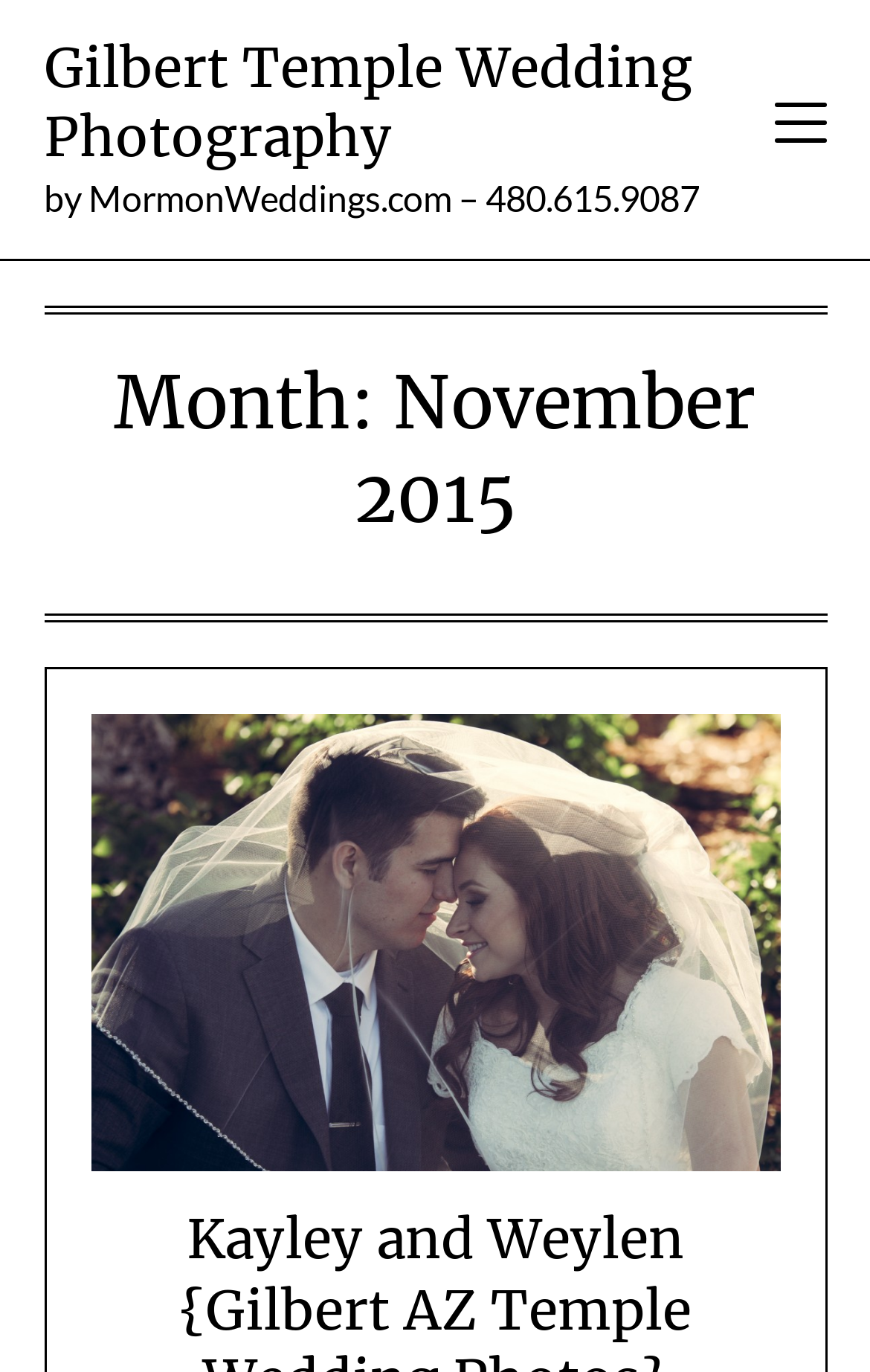How many images are present on the webpage?
Please give a detailed and elaborate explanation in response to the question.

There are two image elements present on the webpage, one is a child element of the link '' and the other is a child element of the link 'Gilbert Temple Wedding Photography'.